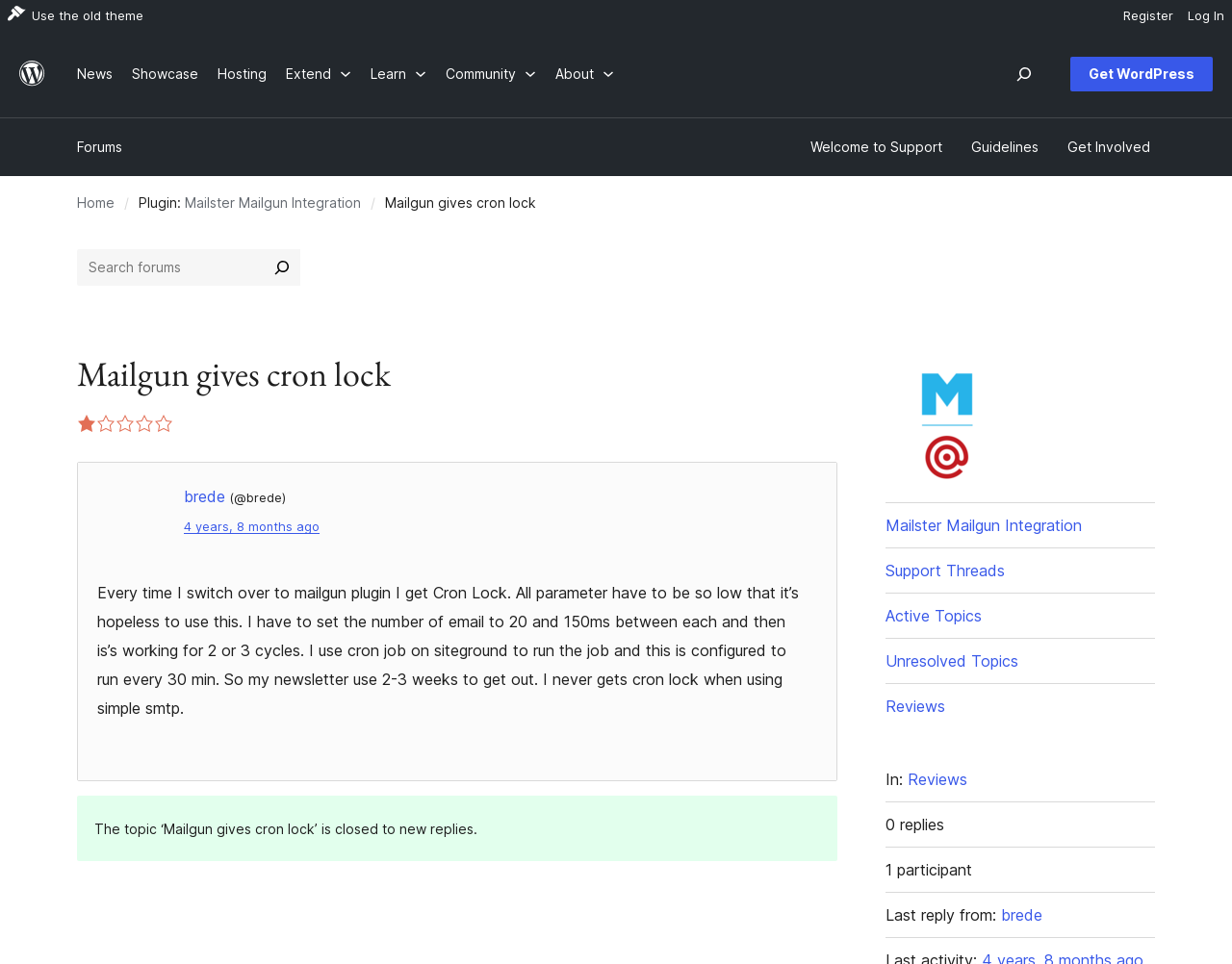Respond to the question below with a concise word or phrase:
What is the name of the plugin?

Mailster Mailgun Integration